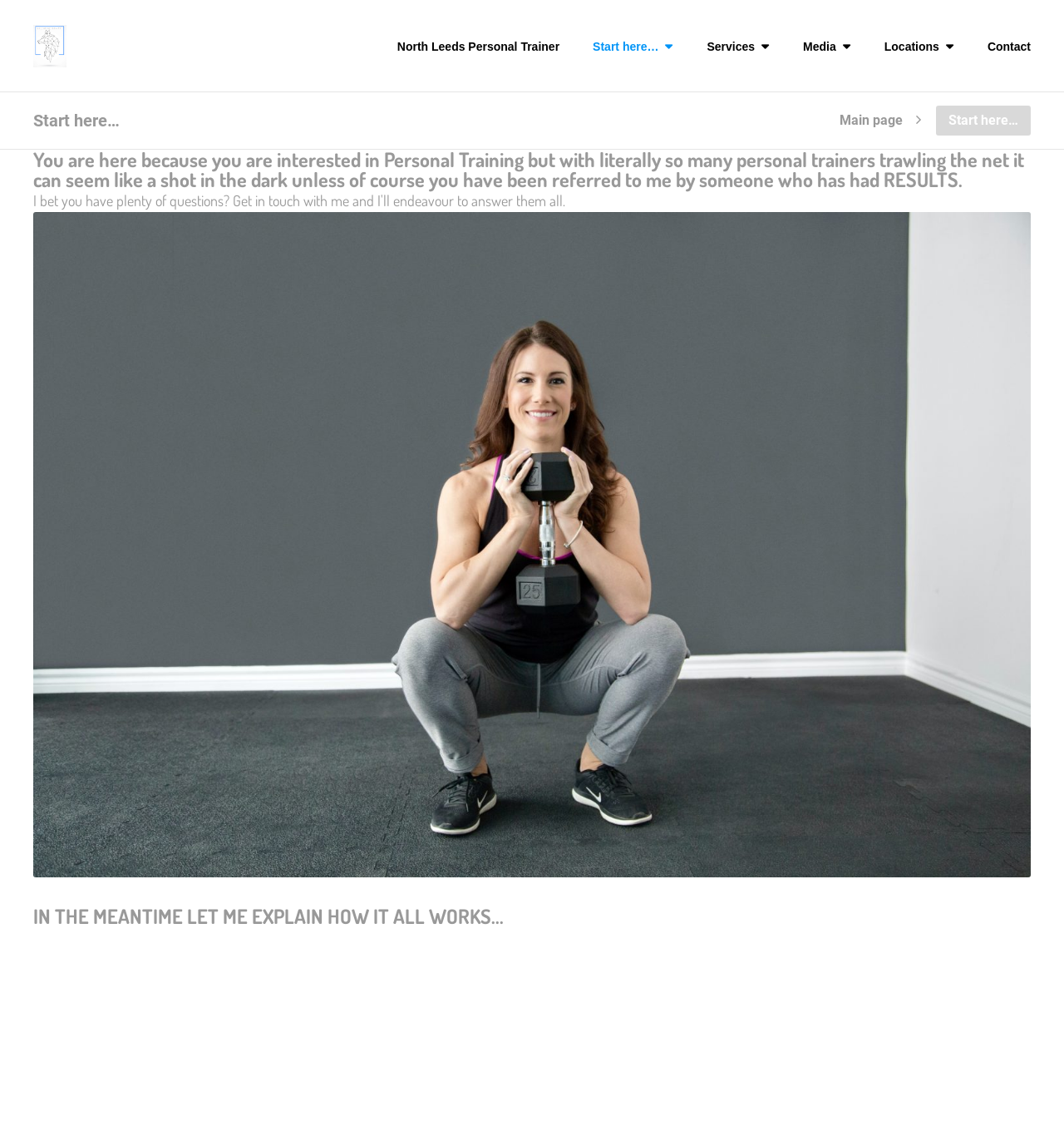Please identify the bounding box coordinates of the element on the webpage that should be clicked to follow this instruction: "Go to Services". The bounding box coordinates should be given as four float numbers between 0 and 1, formatted as [left, top, right, bottom].

[0.664, 0.035, 0.723, 0.081]